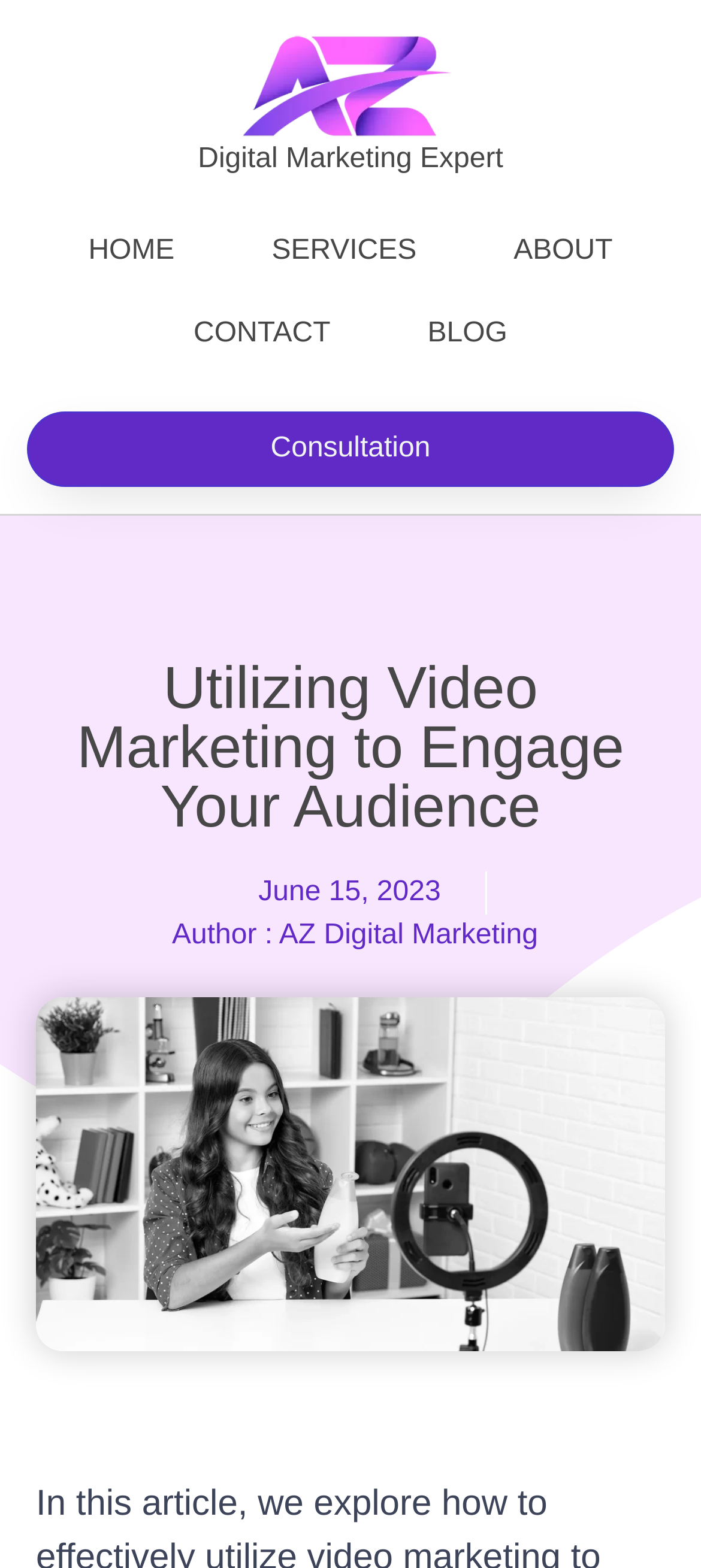Pinpoint the bounding box coordinates of the clickable element needed to complete the instruction: "request a consultation". The coordinates should be provided as four float numbers between 0 and 1: [left, top, right, bottom].

[0.038, 0.263, 0.962, 0.311]